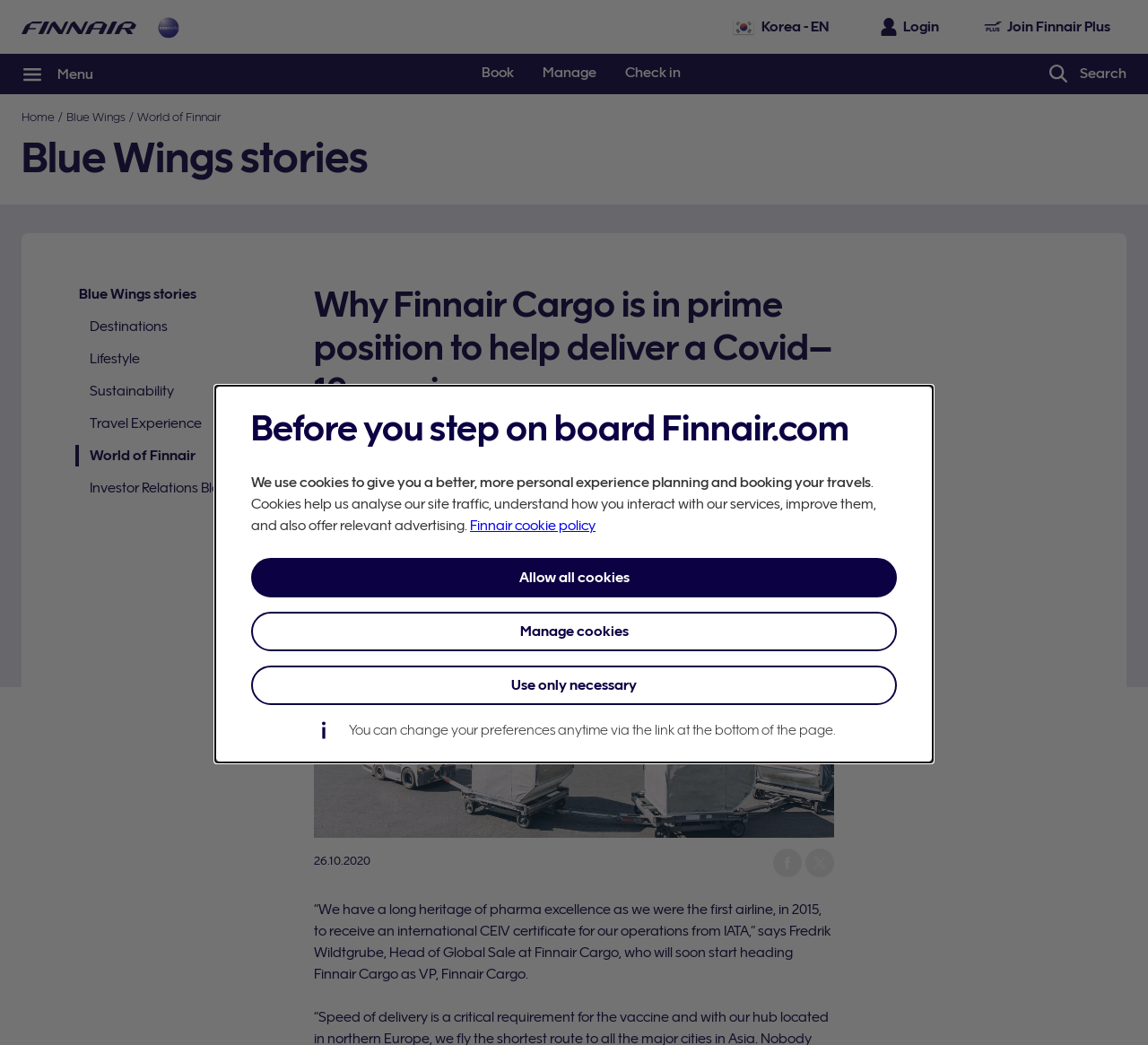Respond to the following query with just one word or a short phrase: 
How many buttons are there in the top navigation bar?

4